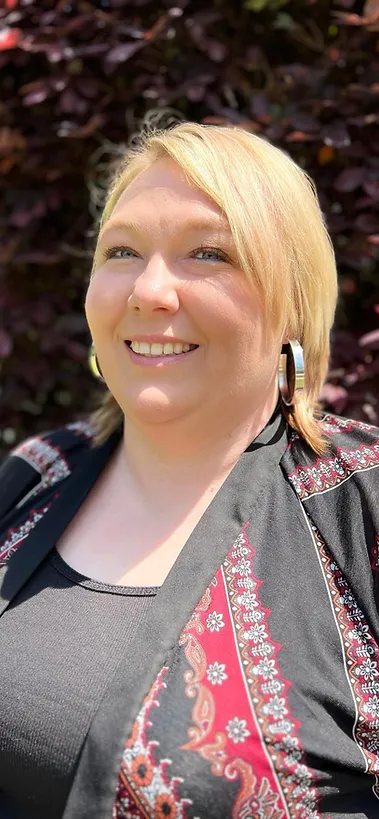Formulate a detailed description of the image content.

The image features Bridgete Peterson, a dedicated advocate for addiction recovery. She is shown smiling warmly, embodying her compassionate approach to helping individuals overcome the challenges of addiction. Bridgete is dressed stylishly, wearing a black top and a patterned shawl that adds a touch of elegance to her appearance. The vibrant background of rich foliage enhances the sense of positivity and support that she is known for in her work. Her commitment to creating safe environments and improving access to care for those in recovery is evident in her approachable demeanor, reflecting her tireless efforts to empower individuals on their journey to sobriety.